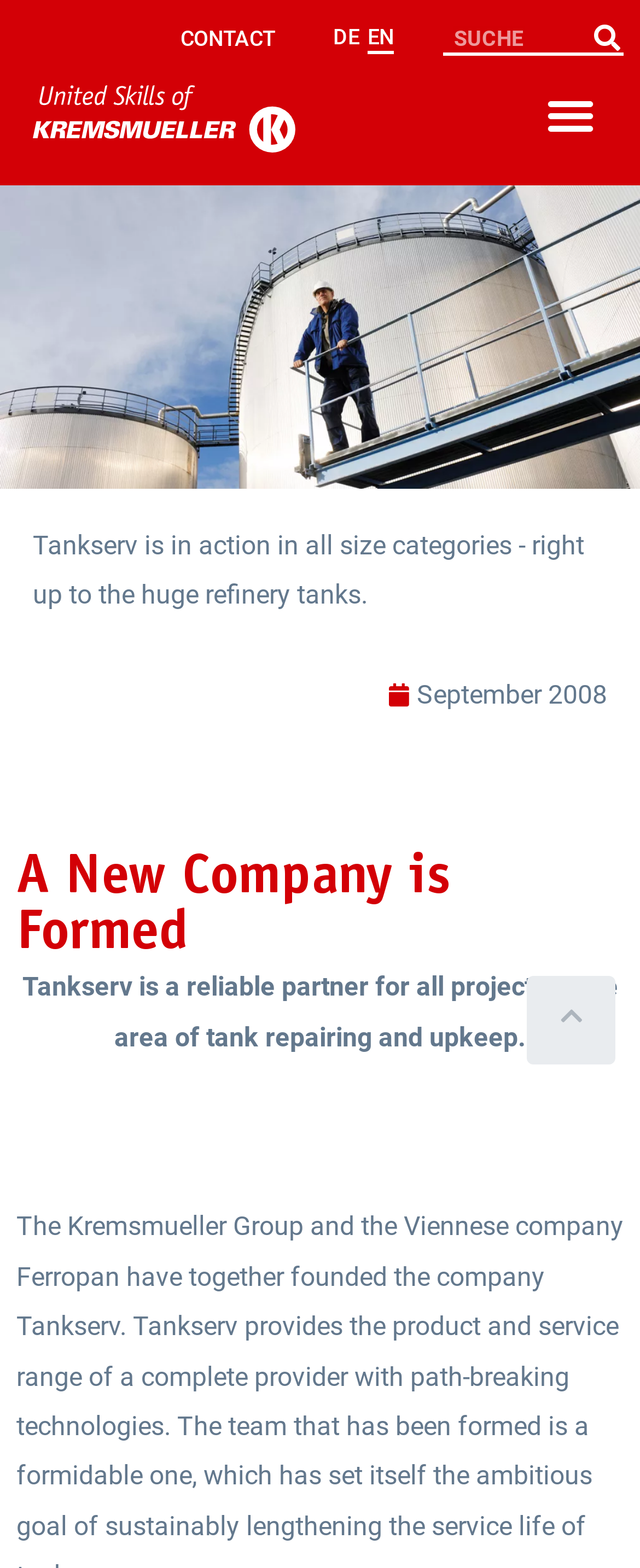What is the language of the webpage?
Examine the screenshot and reply with a single word or phrase.

German and English